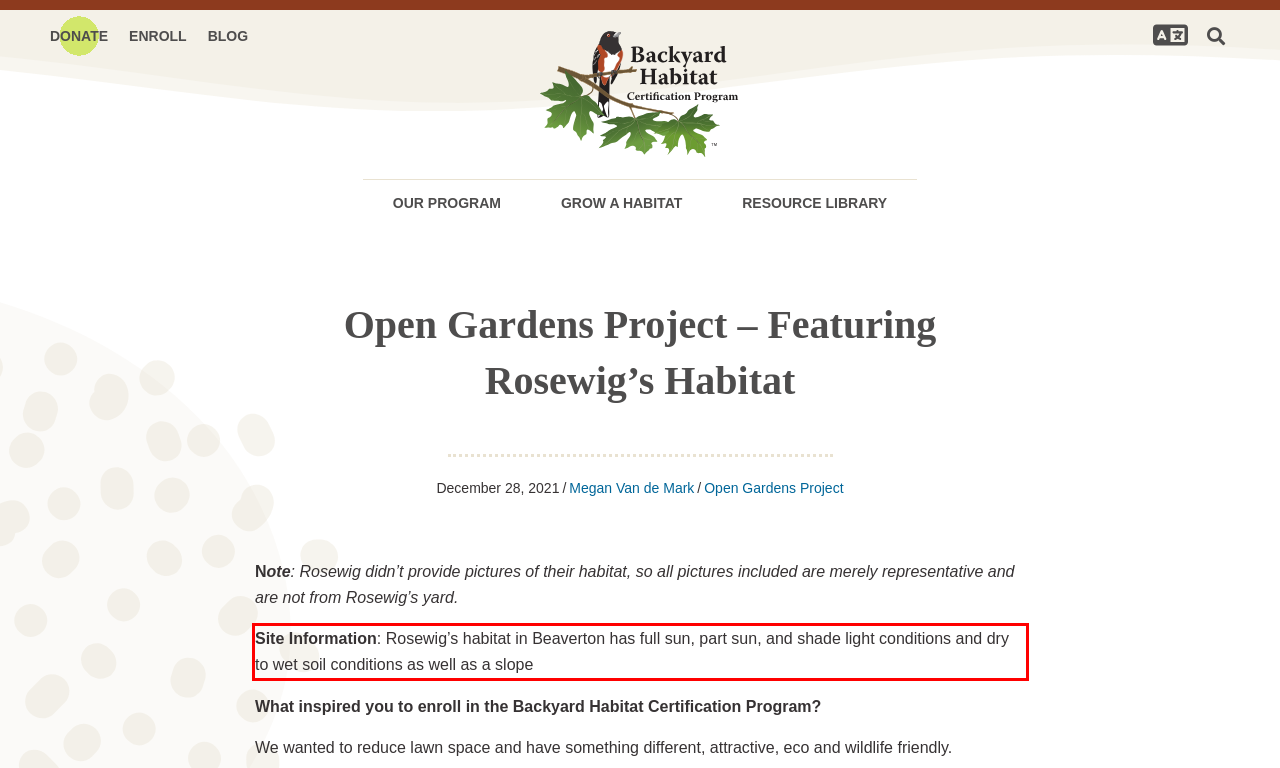Given a screenshot of a webpage, locate the red bounding box and extract the text it encloses.

Site Information: Rosewig’s habitat in Beaverton has full sun, part sun, and shade light conditions and dry to wet soil conditions as well as a slope